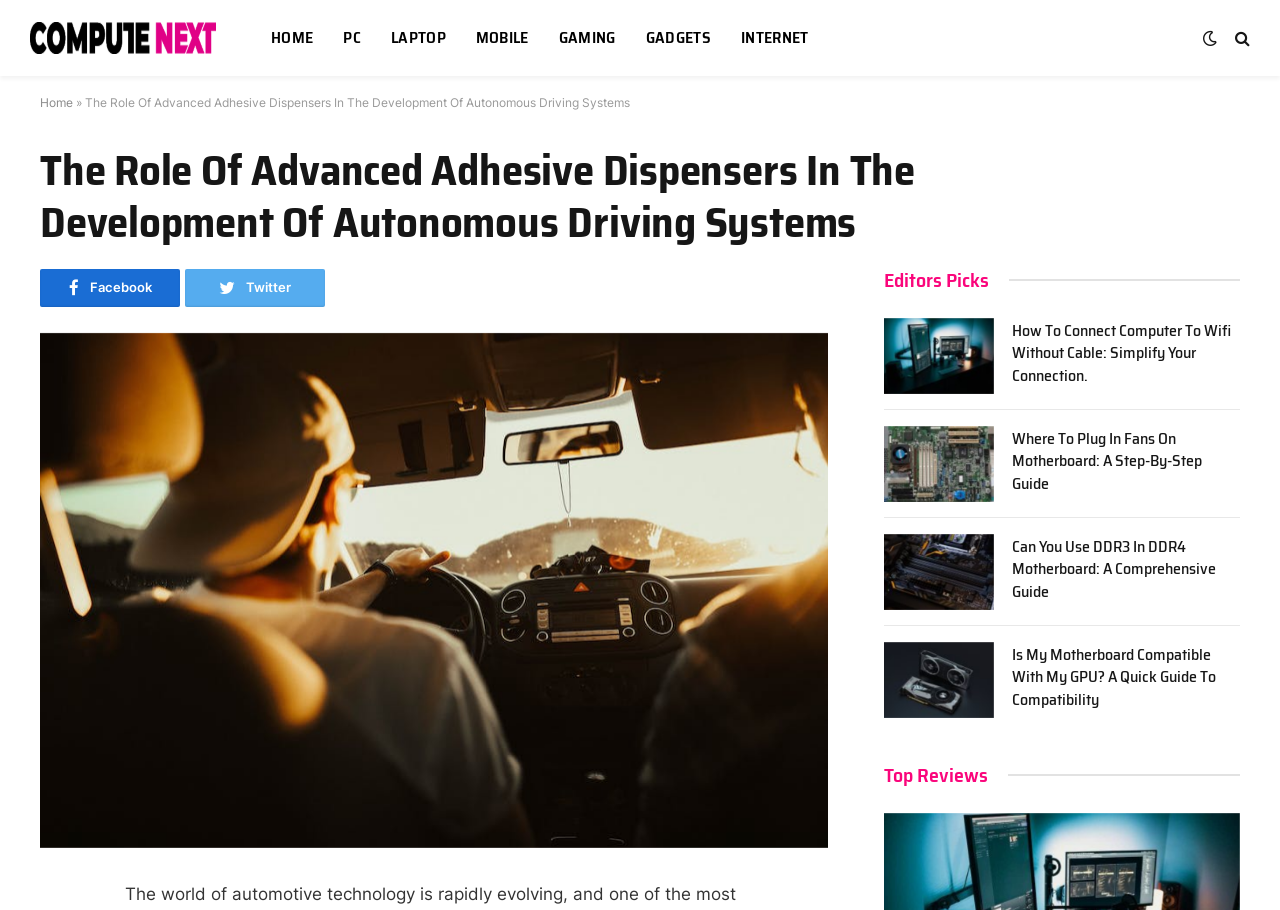Please determine the bounding box coordinates of the area that needs to be clicked to complete this task: 'Click on the 'SHARE' button'. The coordinates must be four float numbers between 0 and 1, formatted as [left, top, right, bottom].

[0.031, 0.973, 0.063, 0.989]